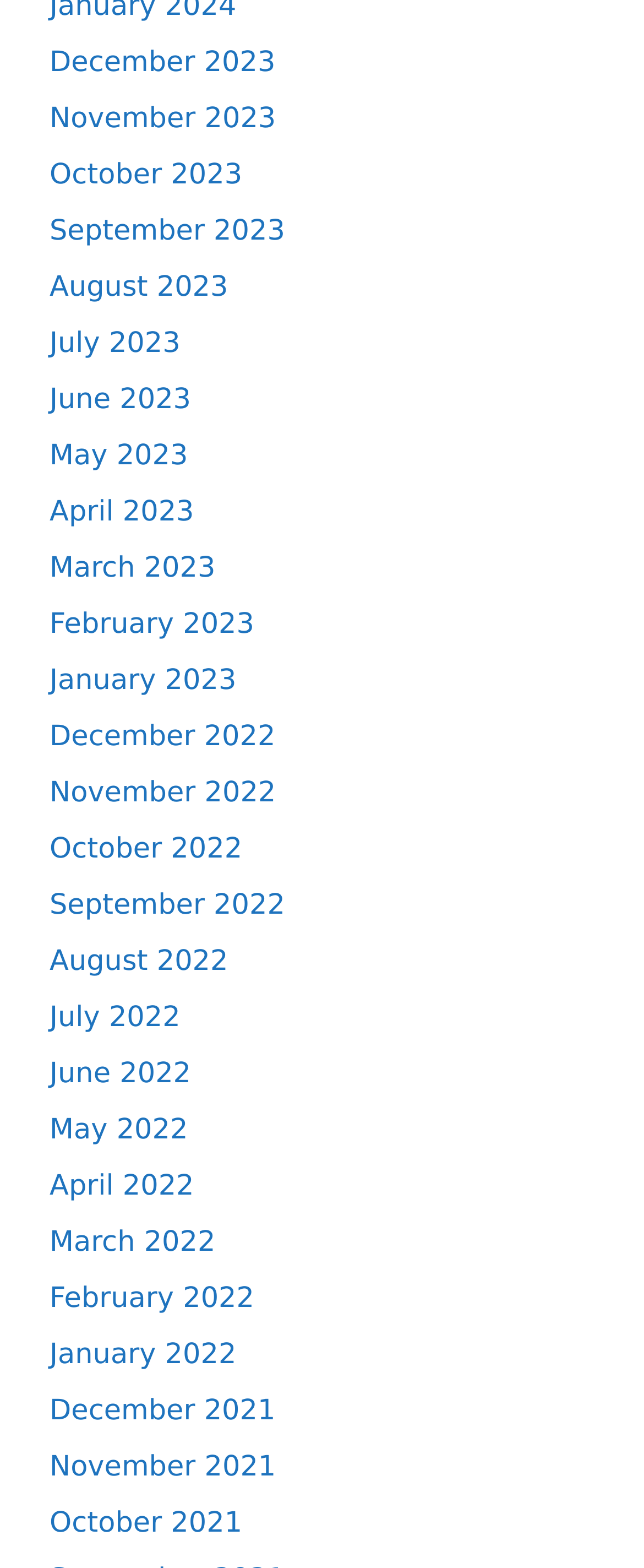Determine the bounding box coordinates of the clickable region to execute the instruction: "View August 2023". The coordinates should be four float numbers between 0 and 1, denoted as [left, top, right, bottom].

[0.077, 0.173, 0.354, 0.194]